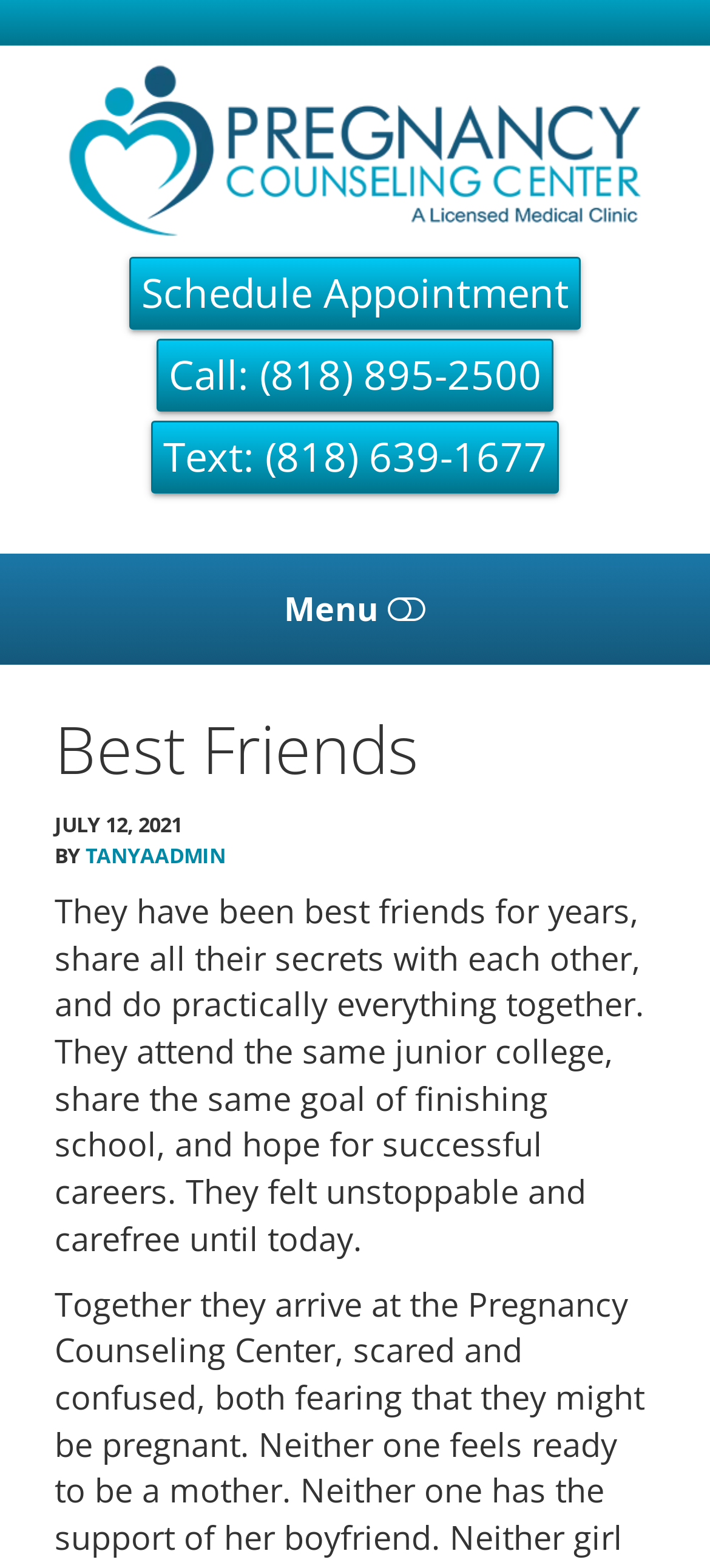Explain in detail what you observe on this webpage.

The webpage appears to be a blog or article page from the "Pregnancy Counseling Center" website. At the top, there is a logo image of the center, accompanied by a link to the center's homepage. Below the logo, there are three links to schedule an appointment, call, or text the center.

To the right of the logo, there is a menu link with an icon, which expands to reveal a vertical navigation menu with links to various sections of the website, including "HOME", "OPTIONS", "ABORTION", "BIRTH CONTROL", "PARENTING AND ADOPTION", "PREGNANCY", "DID YOU KNOW", and "SERVICES".

The main content of the page is a blog post or article, which is headed by a title "Best Friends" and a date "JULY 12, 2021". The article is written by "TANYAADMIN" and describes the story of two best friends who share everything and have similar goals, but are now facing a challenge. The text is a brief summary of their situation, mentioning that they attend the same junior college and hope for successful careers, but are now feeling uncertain.

Overall, the webpage has a simple and clean layout, with a prominent logo and navigation menu at the top, and a main content area below that displays the article or blog post.